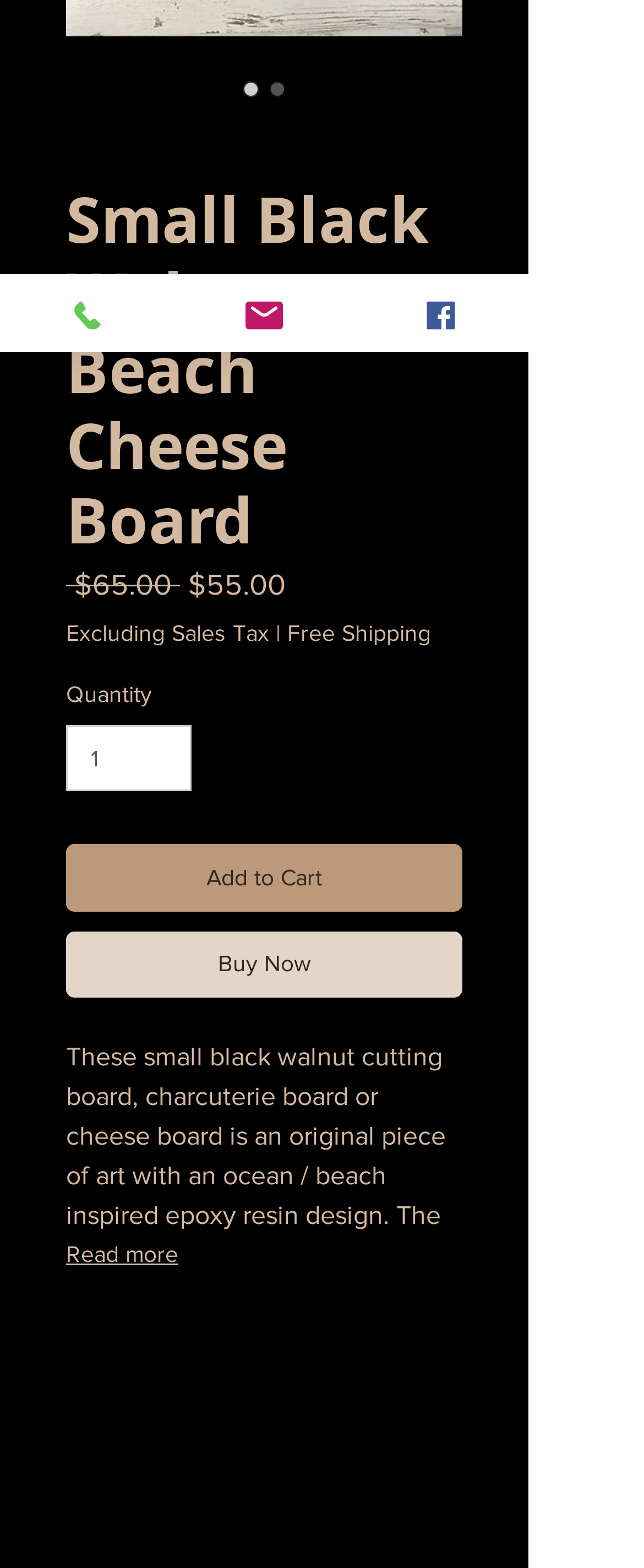Return the bounding box coordinates of the UI element that corresponds to this description: "input value="1" aria-label="Quantity" value="1"". The coordinates must be given as four float numbers in the range of 0 and 1, [left, top, right, bottom].

[0.103, 0.462, 0.298, 0.505]